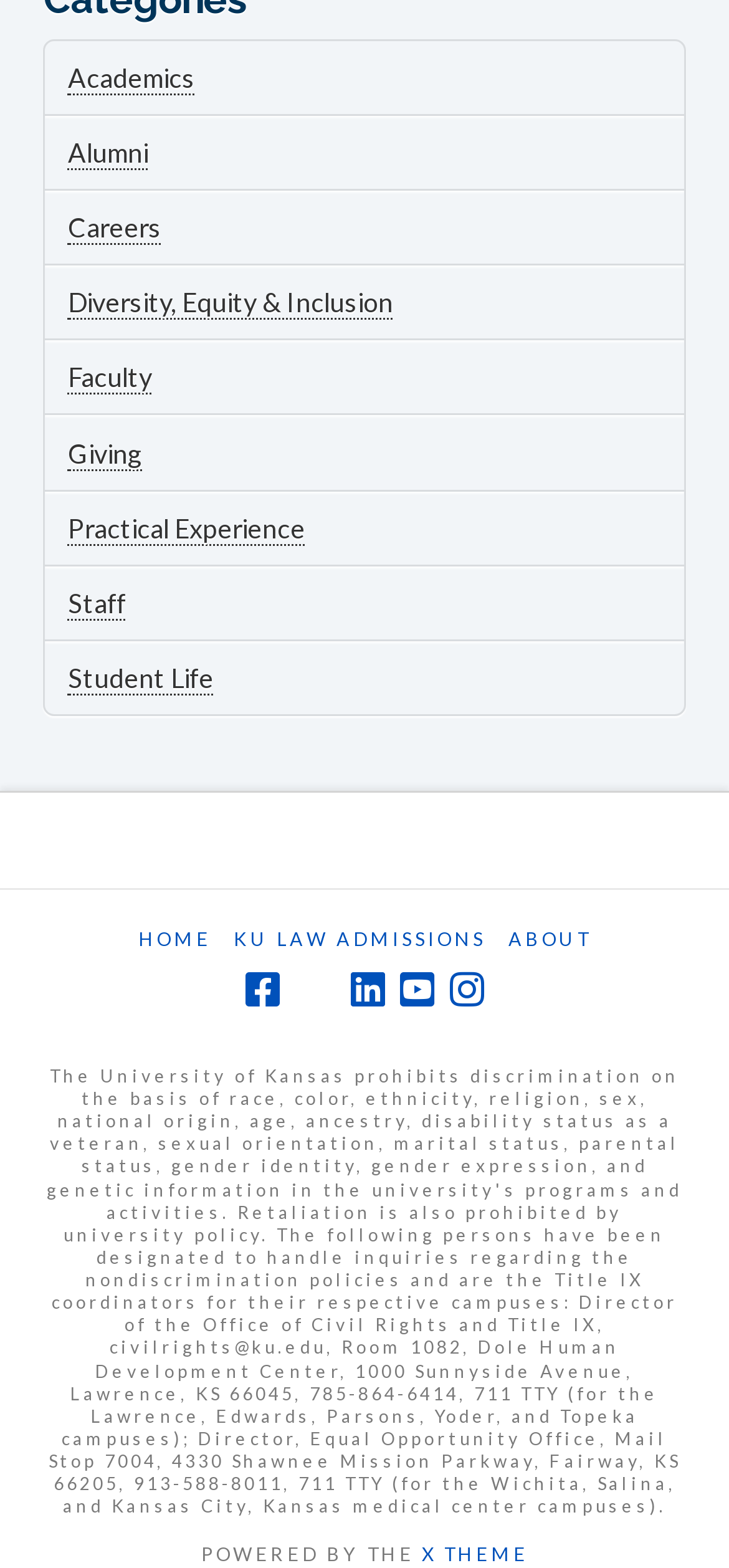Using the information shown in the image, answer the question with as much detail as possible: How many links are there in the top navigation bar?

I counted the number of links in the top navigation bar, which includes 'Academics', 'Alumni', 'Careers', 'Diversity, Equity & Inclusion', 'Faculty', 'Giving', 'Practical Experience', and 'Staff'.